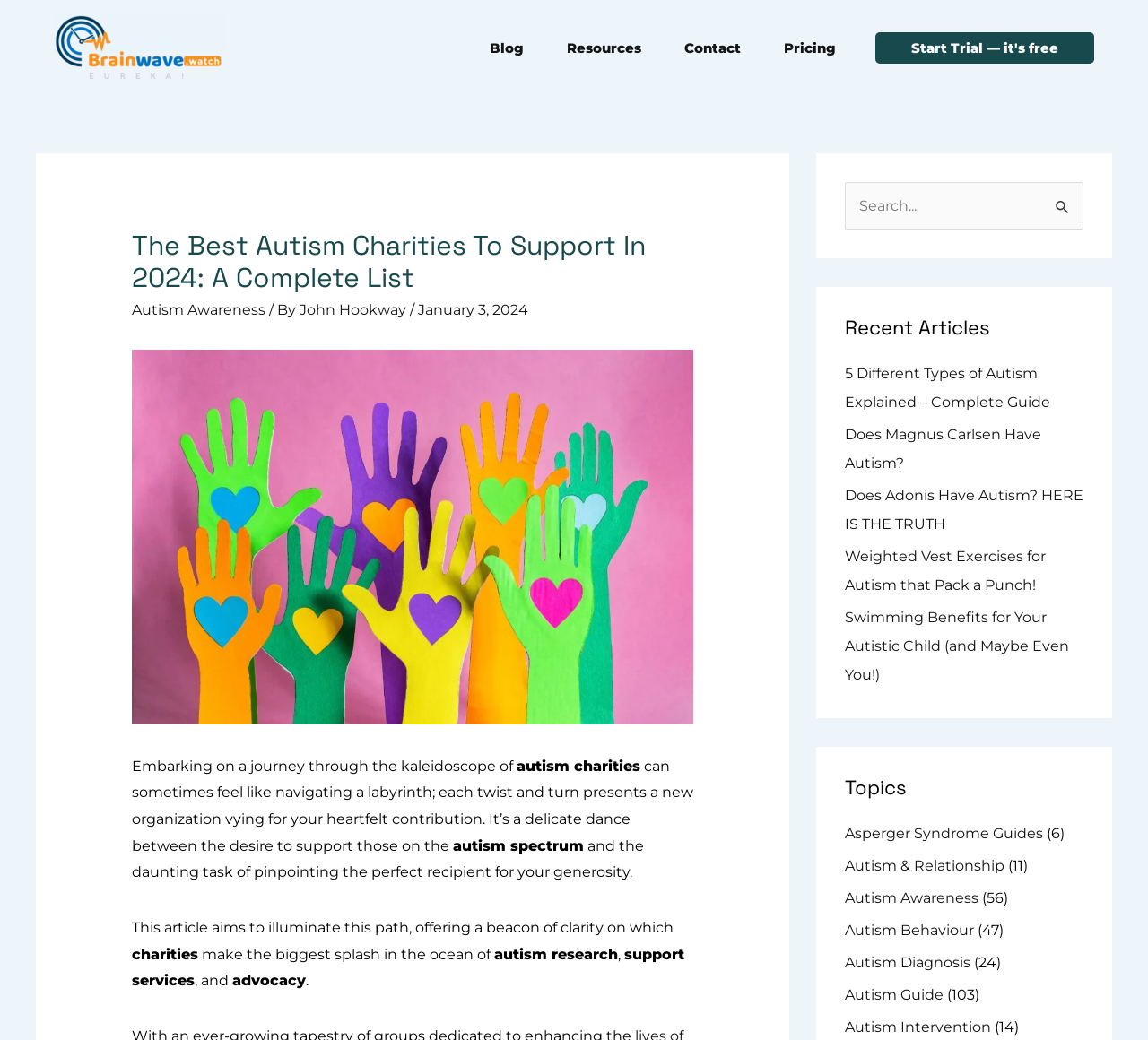What is the topic of the article? Analyze the screenshot and reply with just one word or a short phrase.

Autism Charities